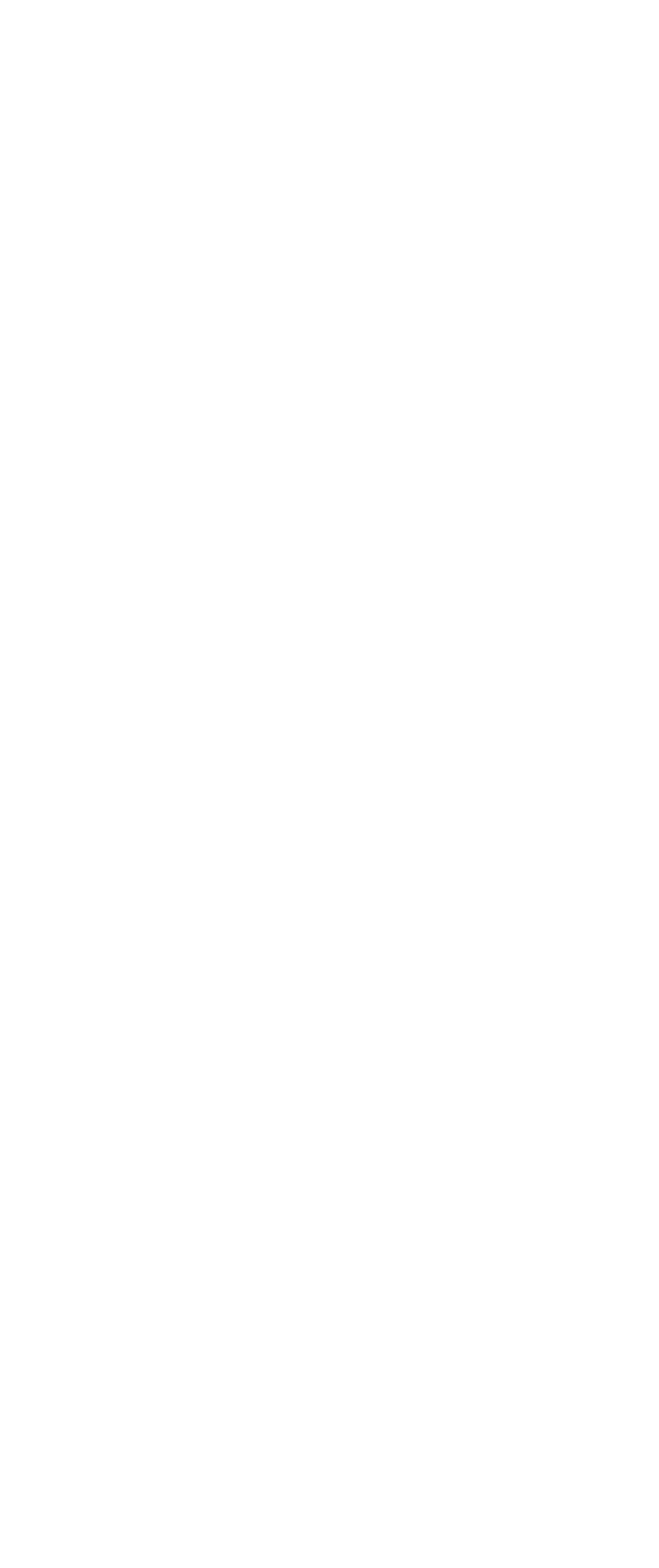Please identify the bounding box coordinates of the element that needs to be clicked to execute the following command: "Enter name". Provide the bounding box using four float numbers between 0 and 1, formatted as [left, top, right, bottom].

[0.079, 0.772, 0.921, 0.818]